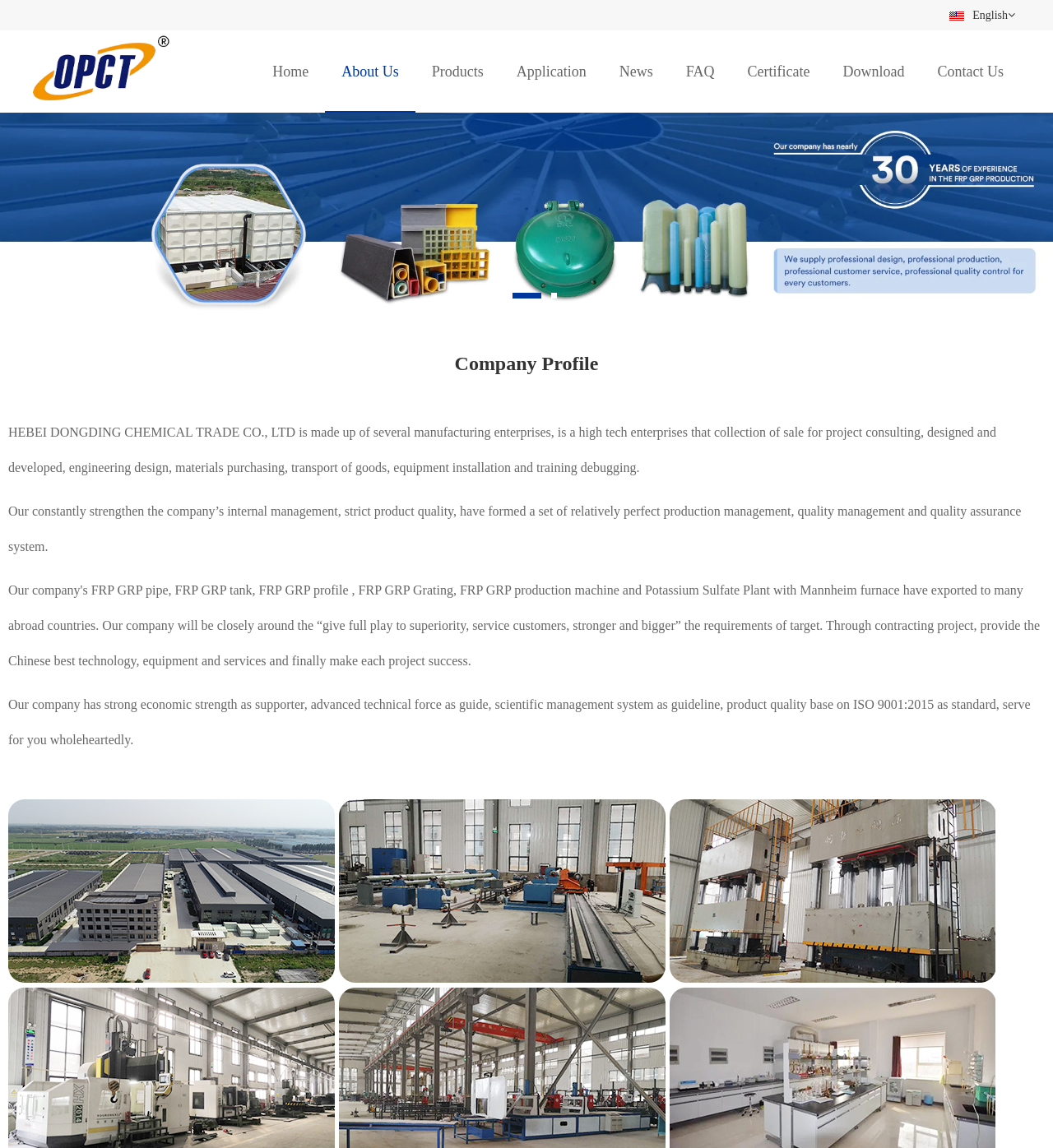Use the information in the screenshot to answer the question comprehensively: What services does the company provide?

The webpage content mentions that the company provides services such as project consulting, design, engineering, materials purchasing, transport of goods, equipment installation, and training debugging, indicating a comprehensive range of services.